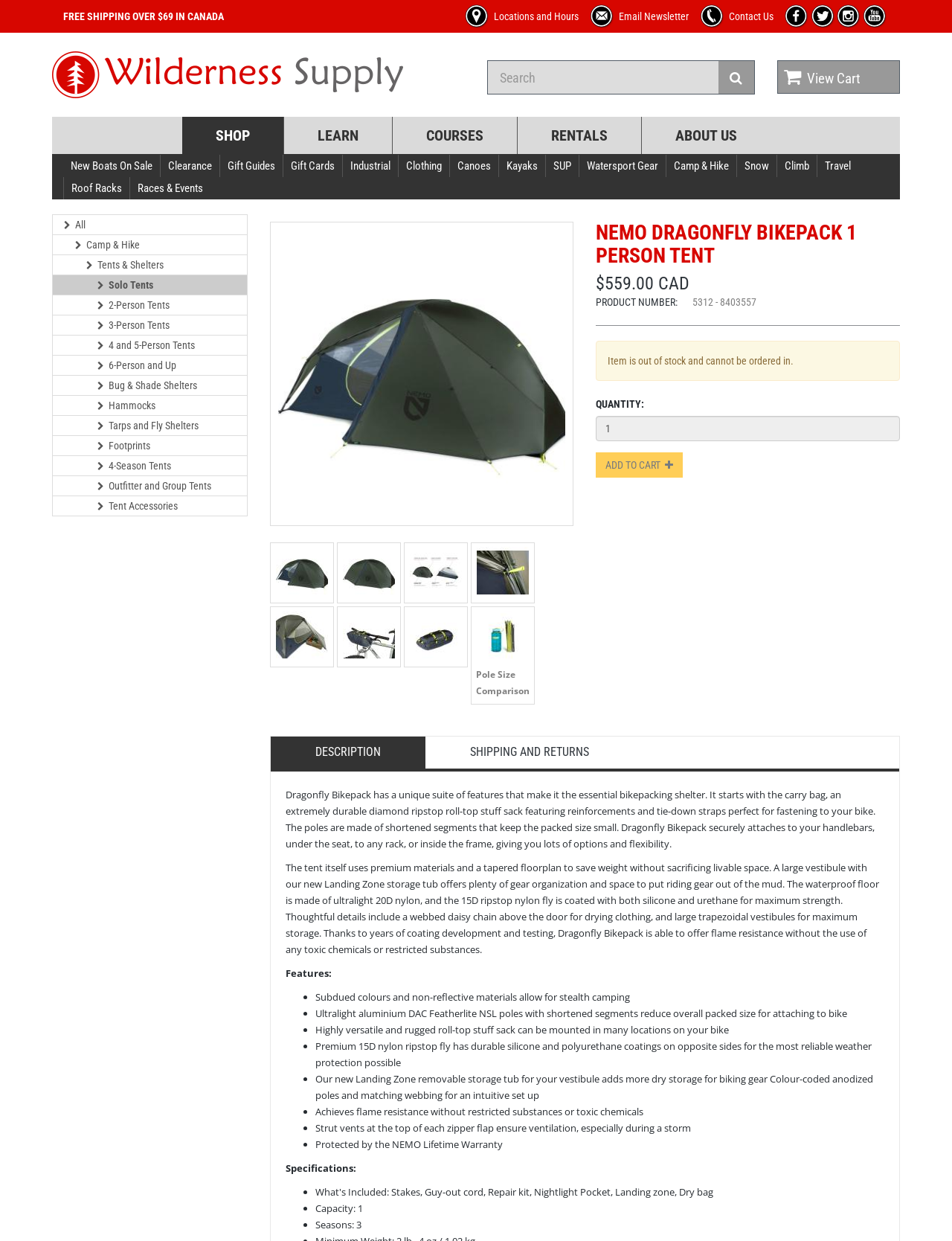What is the price of the NEMO DRAGONFLY BIKEPACK 1 PERSON TENT?
Identify the answer in the screenshot and reply with a single word or phrase.

$559.00 CAD